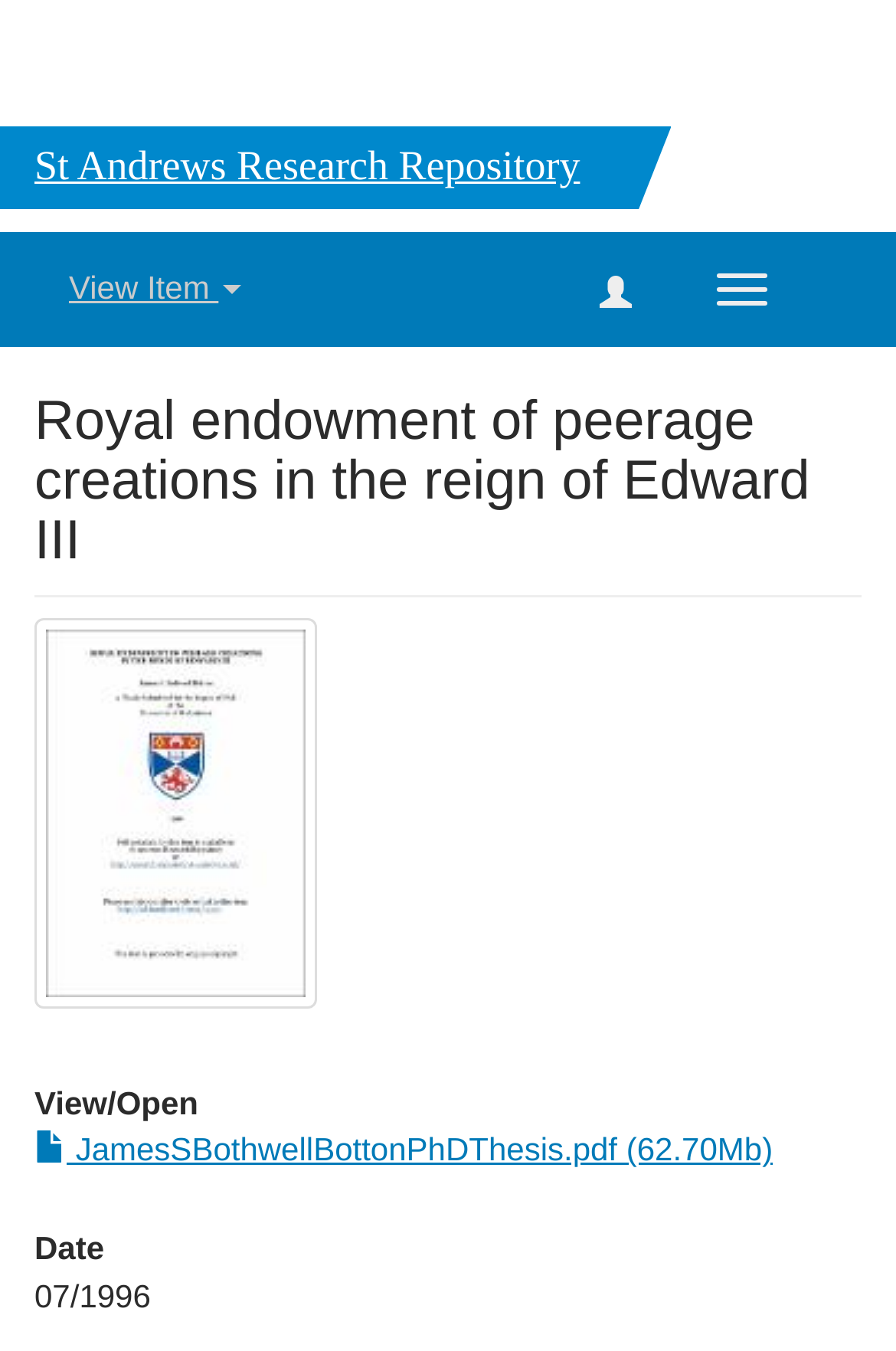Identify and provide the main heading of the webpage.

St Andrews Research Repository